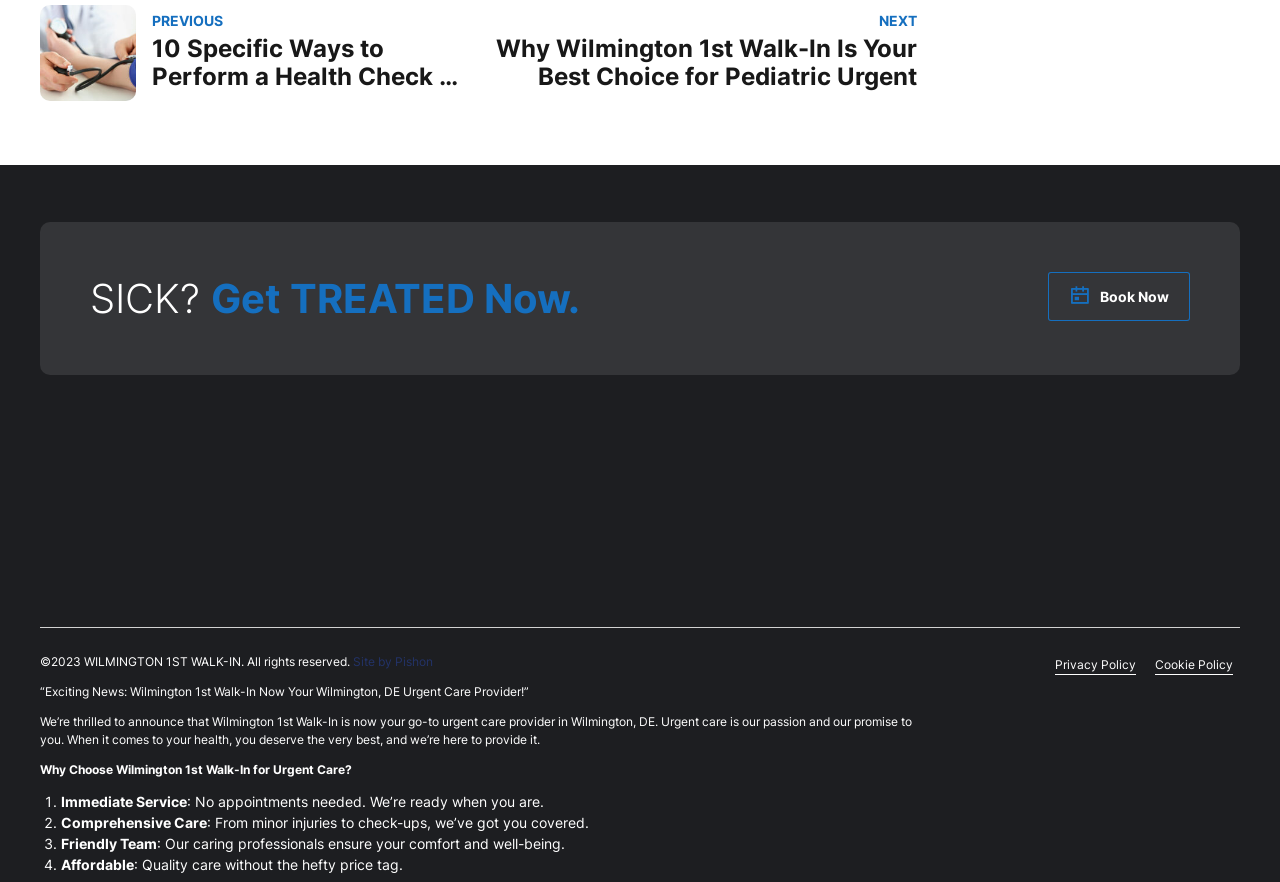Locate the bounding box coordinates of the clickable region to complete the following instruction: "Follow on Facebook."

[0.758, 0.531, 0.79, 0.578]